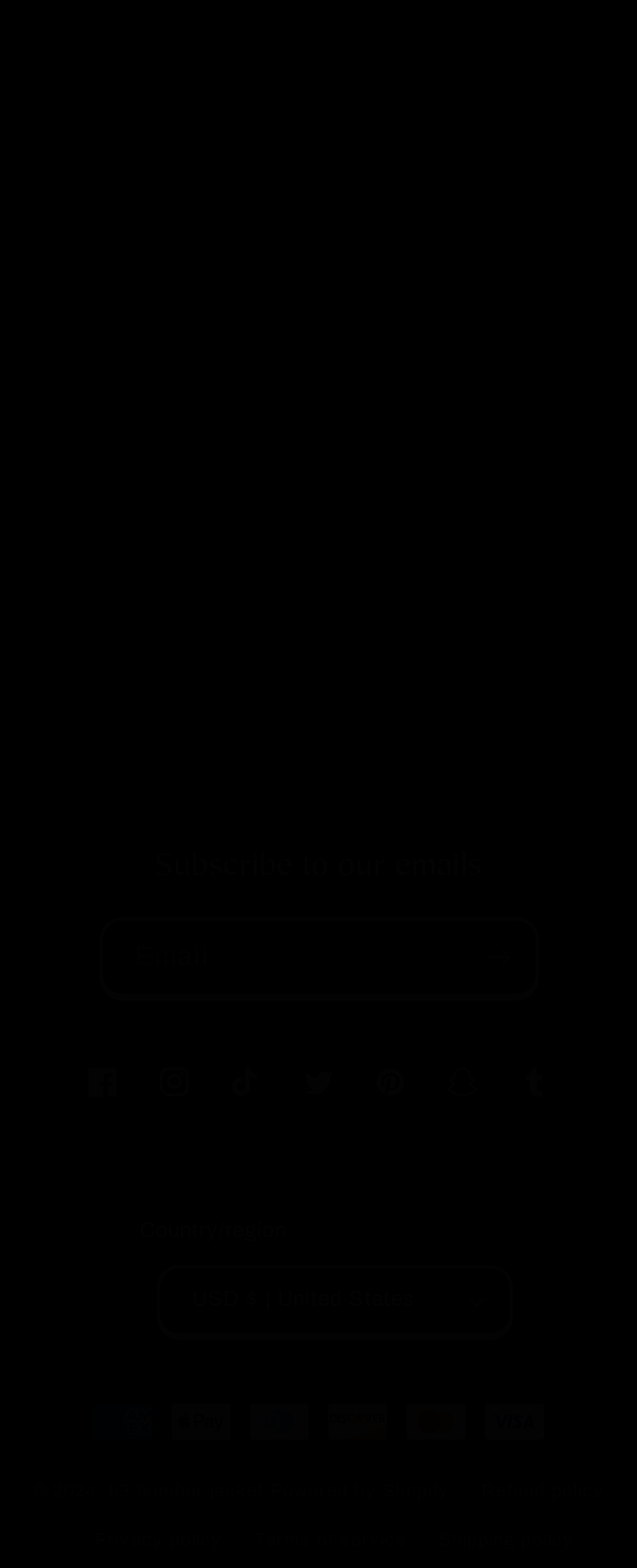Locate the coordinates of the bounding box for the clickable region that fulfills this instruction: "Select a country/region".

[0.246, 0.806, 0.806, 0.852]